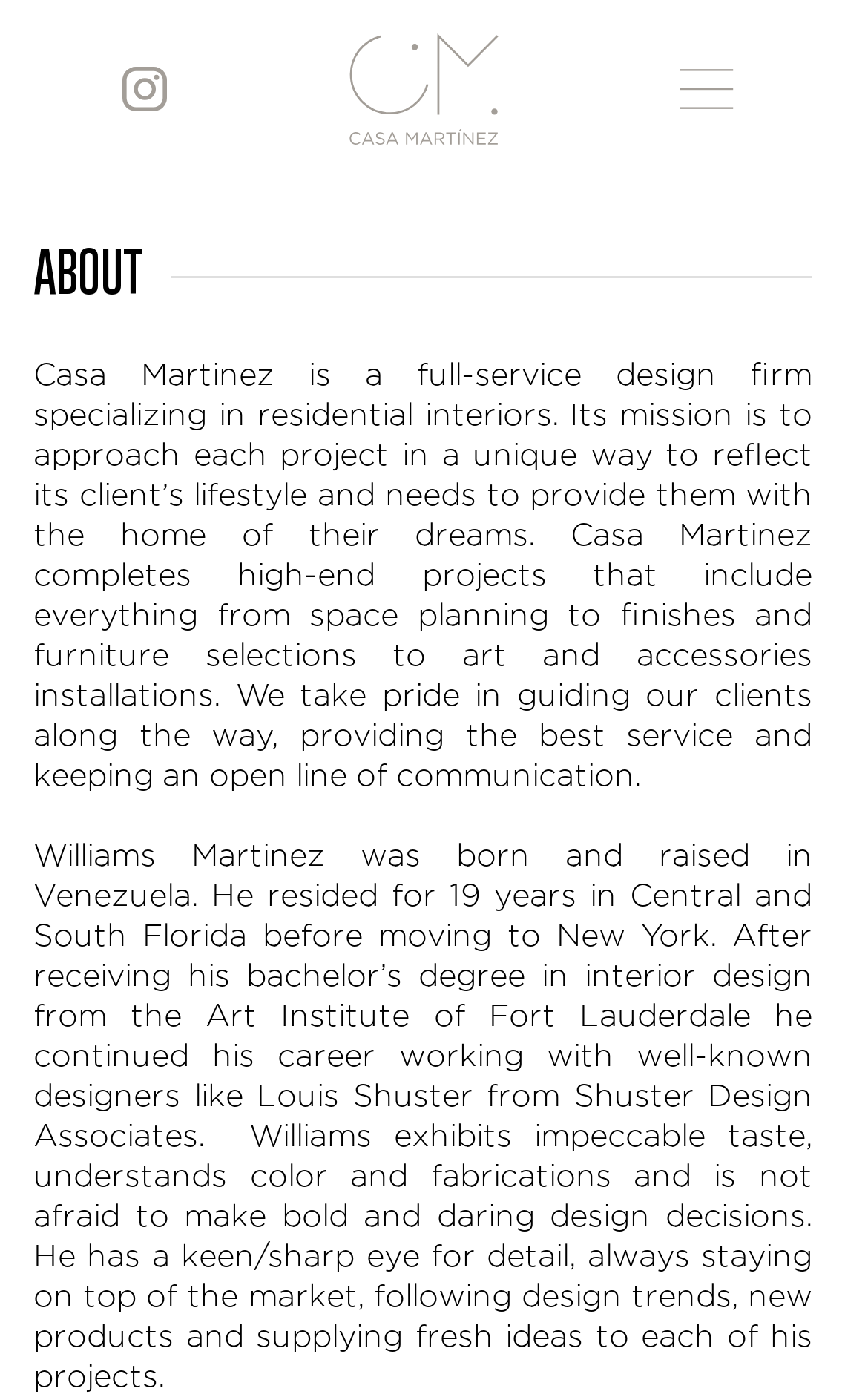What is the focus of Casa Martinez's design approach?
Can you offer a detailed and complete answer to this question?

The webpage states that Casa Martinez's mission is to approach each project in a unique way to reflect its client's lifestyle and needs, which indicates that the firm's design approach is focused on understanding and meeting the client's specific requirements.